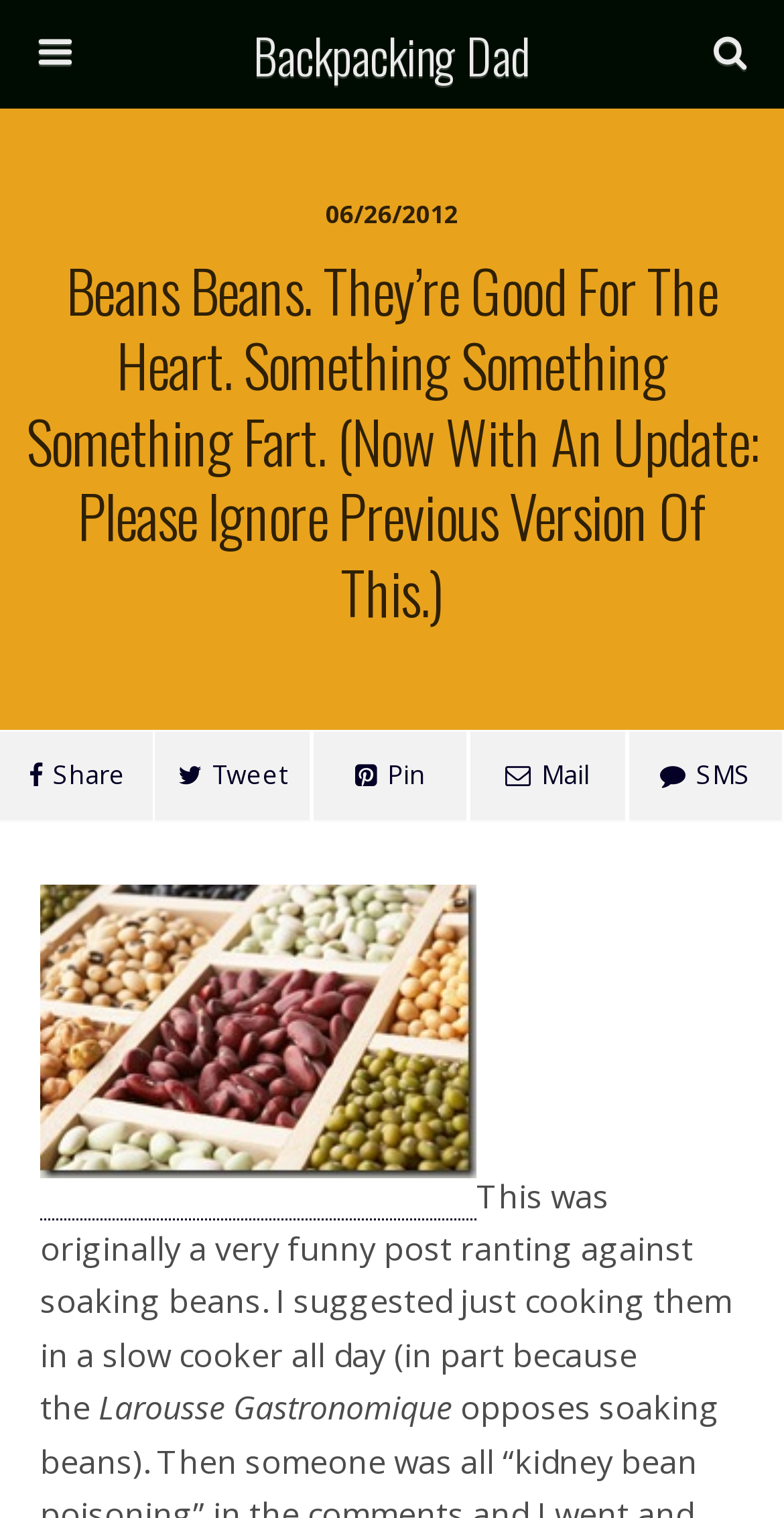Provide a thorough description of this webpage.

The webpage appears to be a blog post about beans, with a humorous tone. At the top, there is a link to the website's title, "Backpacking Dad", which takes up most of the top section. Below this, there is a search bar with a text box and a search button, allowing users to search the website.

On the left side, there is a date "06/26/2012" displayed. The main heading of the webpage, "Beans Beans. They’re Good For The Heart. Something Something Something Fart. (Now With An Update: Please Ignore Previous Version Of This.)", spans the entire width of the page.

Below the heading, there are four social media links, including Share, Tweet, Pin, and Mail, aligned horizontally. Further down, there is a link to "Beans" with an accompanying image of beans to its right. The image is positioned slightly above the link.

The main content of the webpage starts below the image, with a paragraph of text discussing the original purpose of the post, which was to rant about soaking beans. The text also mentions cooking beans in a slow cooker. There is another line of text below this, mentioning "Larousse Gastronomique".